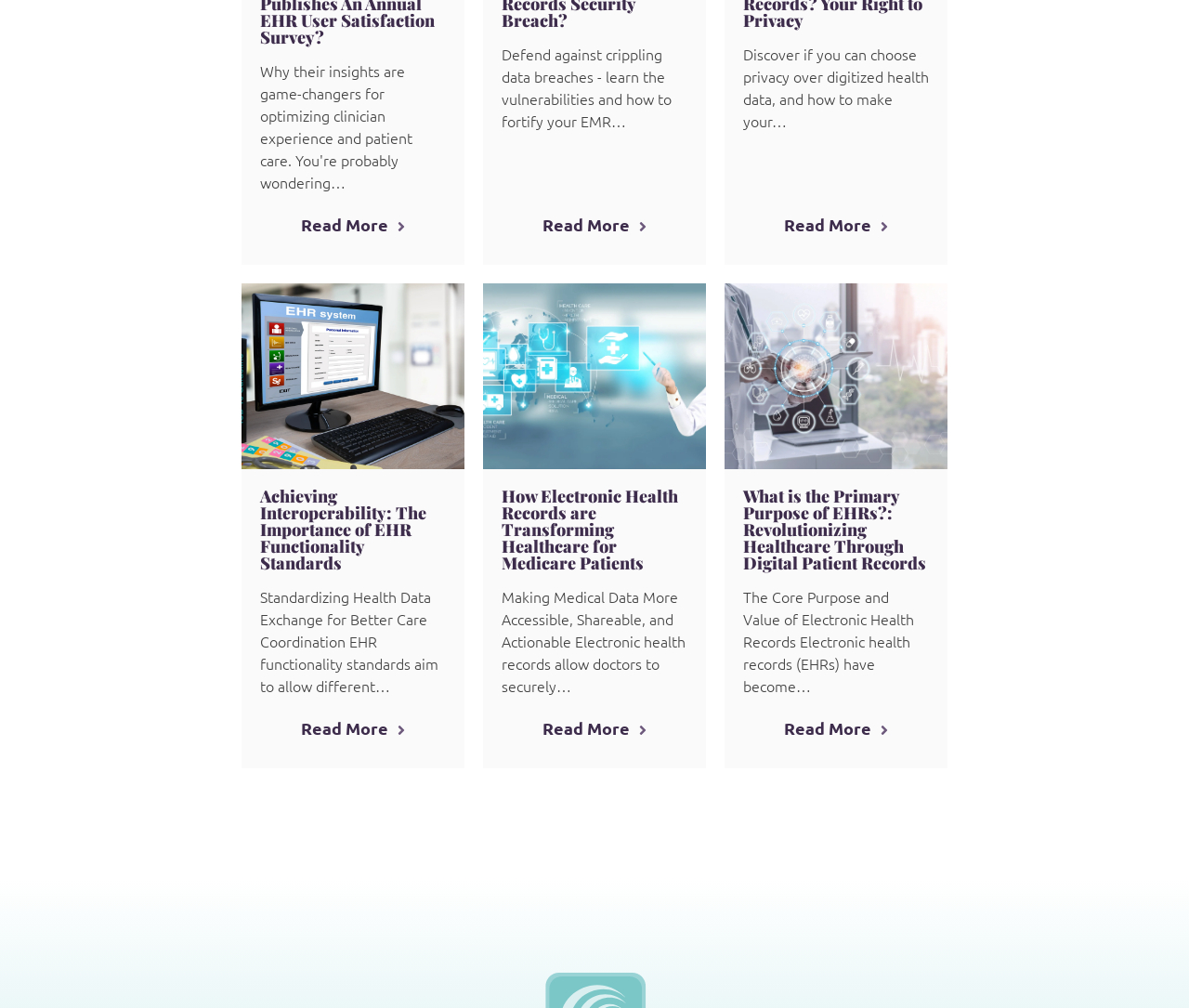Show the bounding box coordinates of the region that should be clicked to follow the instruction: "Learn about the primary purpose of EHRs and their value in revolutionizing healthcare."

[0.625, 0.484, 0.781, 0.567]